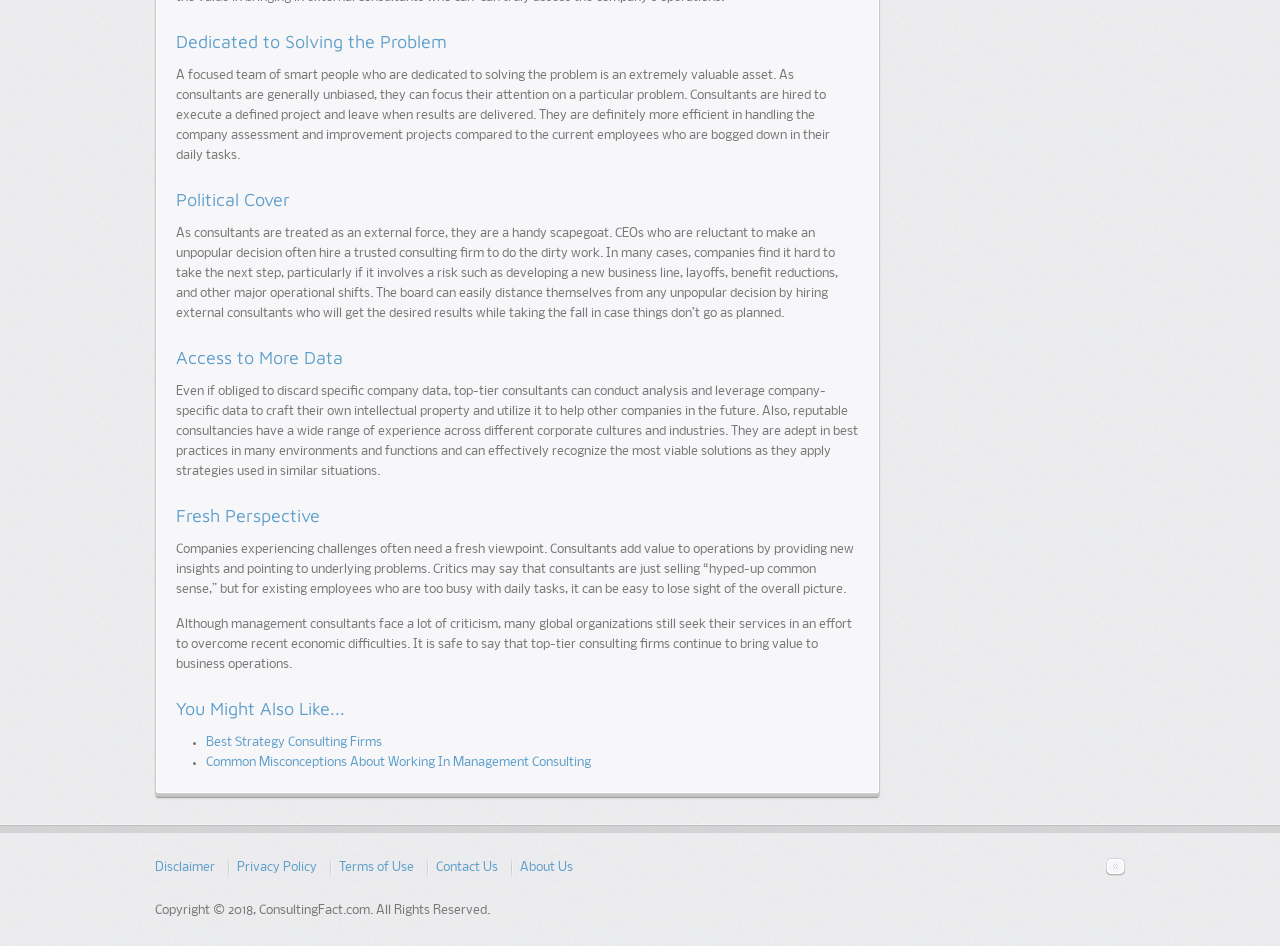What is the role of consultants in making unpopular decisions?
Please provide a comprehensive answer based on the contents of the image.

The webpage states that consultants can serve as a handy scapegoat for CEOs who are reluctant to make unpopular decisions, allowing the board to distance themselves from any negative consequences.